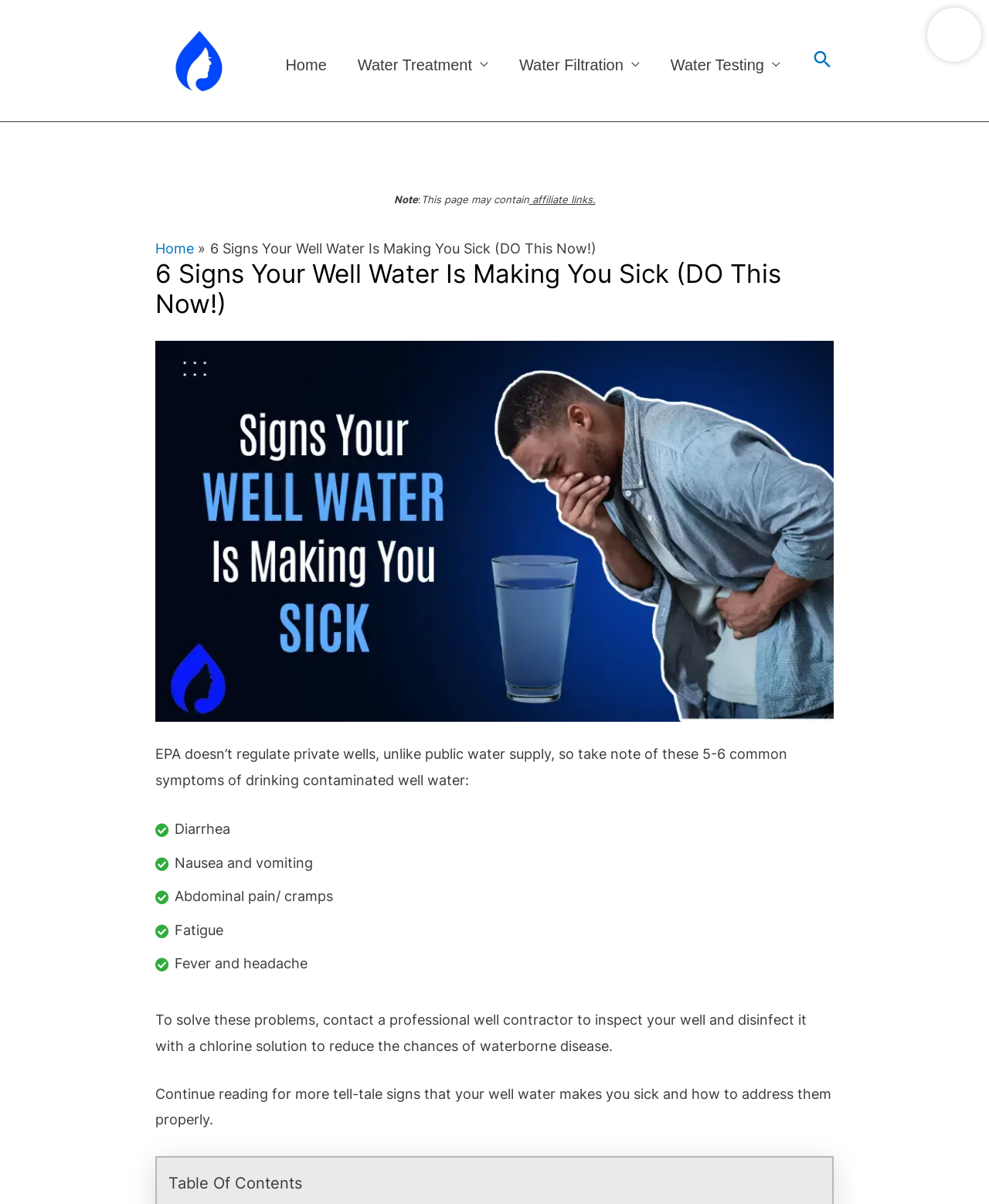Based on the element description: "aria-label="Search icon link"", identify the UI element and provide its bounding box coordinates. Use four float numbers between 0 and 1, [left, top, right, bottom].

[0.82, 0.039, 0.843, 0.062]